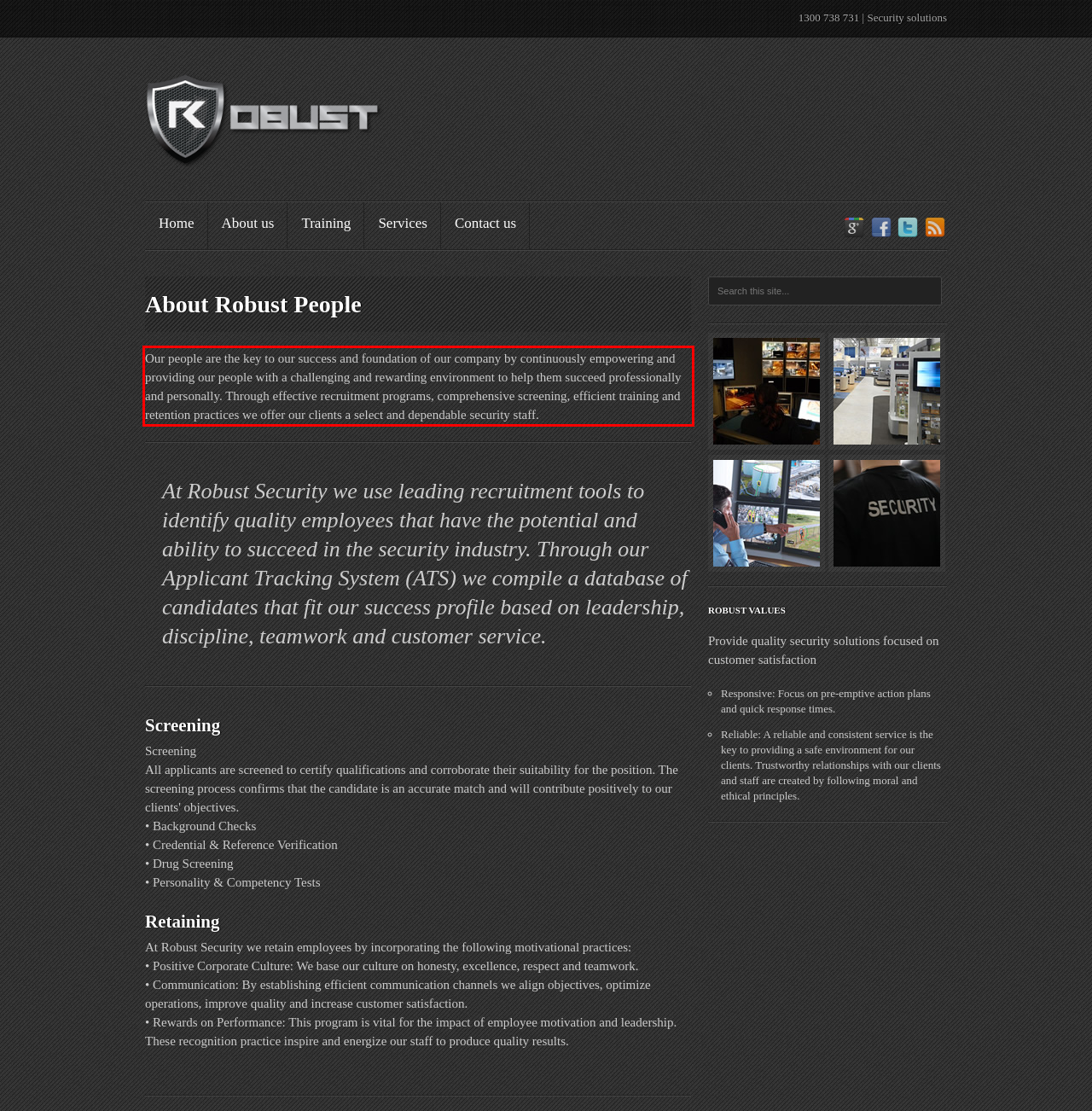Locate the red bounding box in the provided webpage screenshot and use OCR to determine the text content inside it.

Our people are the key to our success and foundation of our company by continuously empowering and providing our people with a challenging and rewarding environment to help them succeed professionally and personally. Through effective recruitment programs, comprehensive screening, efficient training and retention practices we offer our clients a select and dependable security staff.